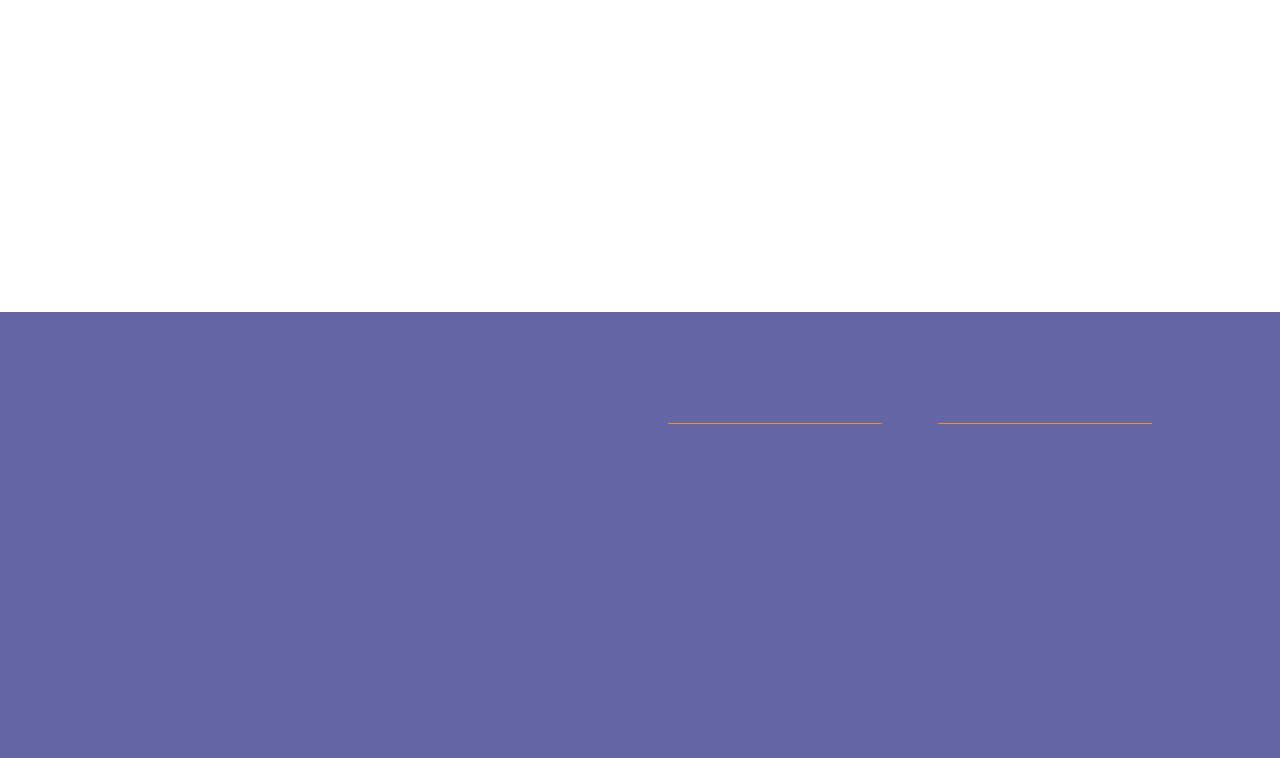Please mark the bounding box coordinates of the area that should be clicked to carry out the instruction: "Send an email to admin@royal.plumbing".

[0.762, 0.625, 0.915, 0.66]